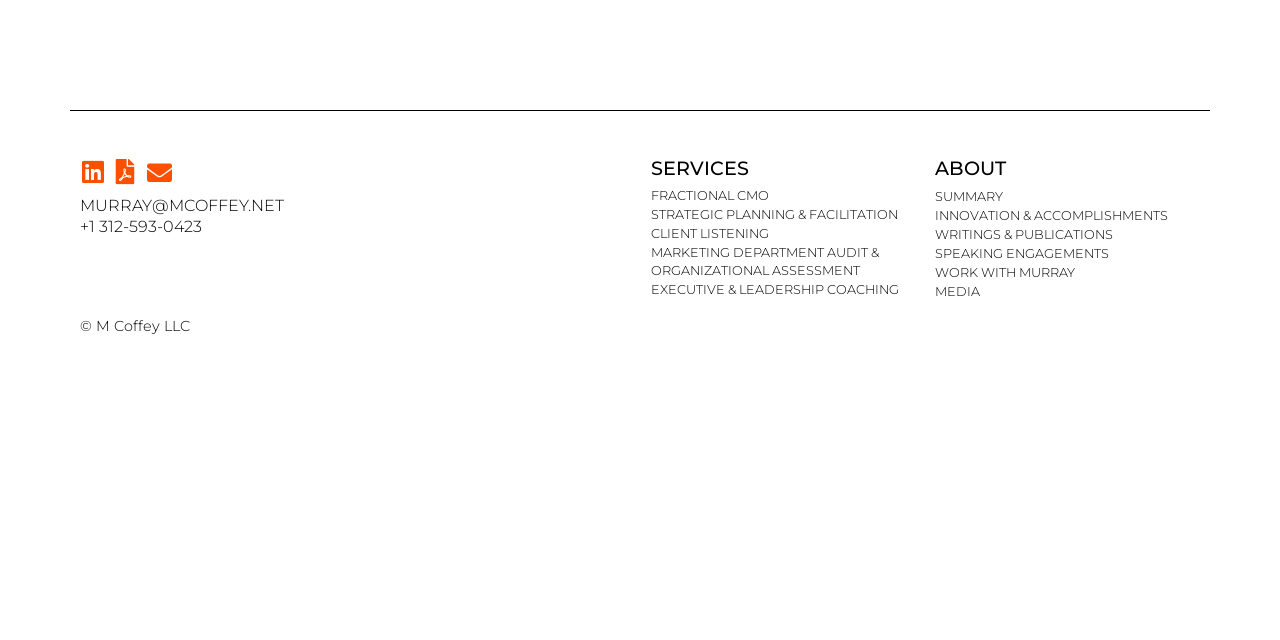Using the description: "Client Listening", determine the UI element's bounding box coordinates. Ensure the coordinates are in the format of four float numbers between 0 and 1, i.e., [left, top, right, bottom].

[0.509, 0.351, 0.715, 0.379]